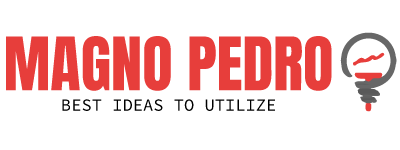Can you look at the image and give a comprehensive answer to the question:
What is the shape of the stylized graphic?

The stylized graphic appears to be a light bulb with a lightning bolt inside, symbolizing creativity and bright ideas, which aligns with the tagline 'BEST IDEAS TO UTILIZE'.